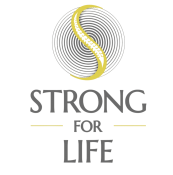Respond to the following query with just one word or a short phrase: 
What does the logo convey?

strength, resilience, and an active lifestyle